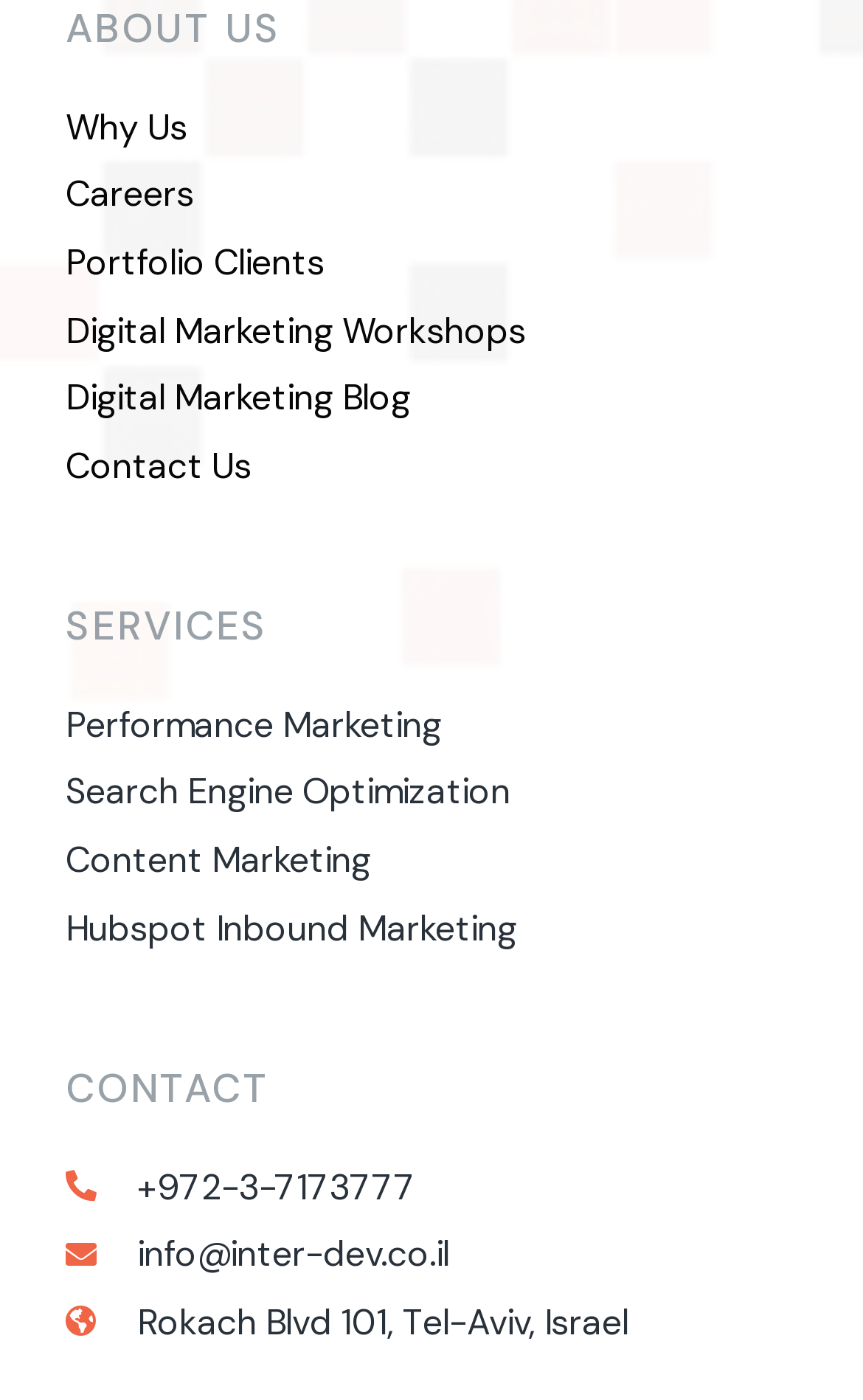Show the bounding box coordinates of the region that should be clicked to follow the instruction: "Click on About Us."

[0.076, 0.006, 0.924, 0.039]